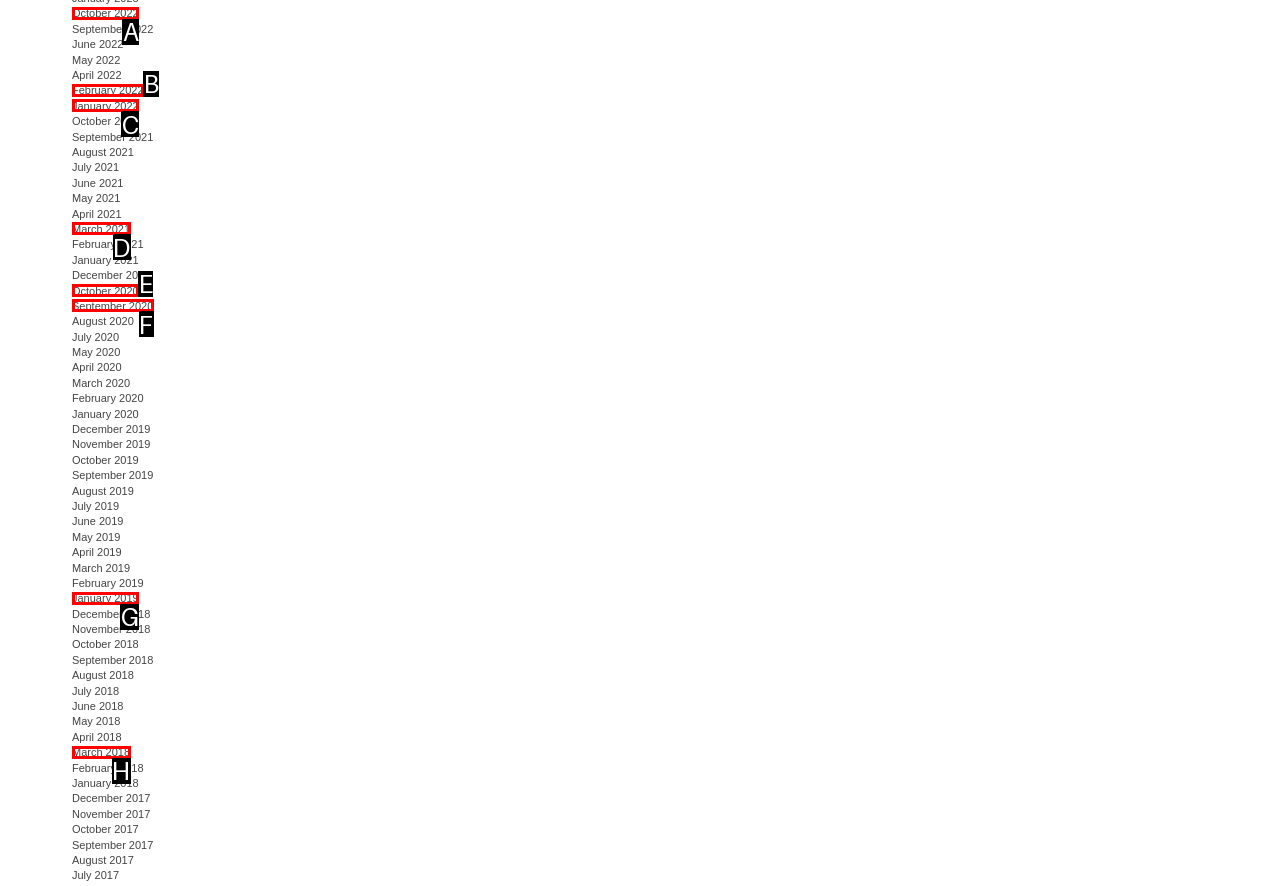Match the description: March 2021 to the correct HTML element. Provide the letter of your choice from the given options.

D